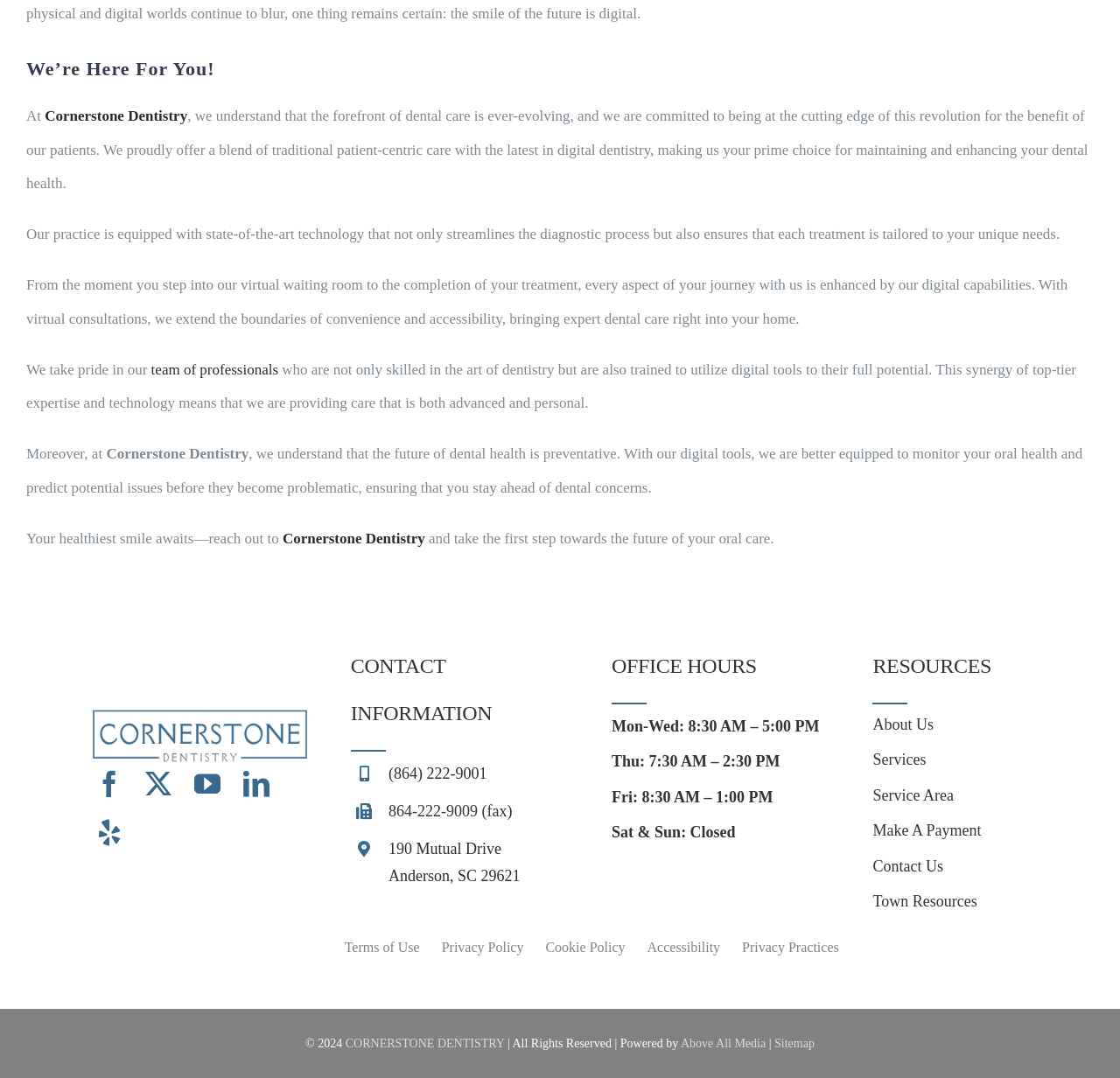Locate the bounding box coordinates of the element you need to click to accomplish the task described by this instruction: "Click on the 'Cornerstone Dentistry' link".

[0.037, 0.1, 0.167, 0.116]